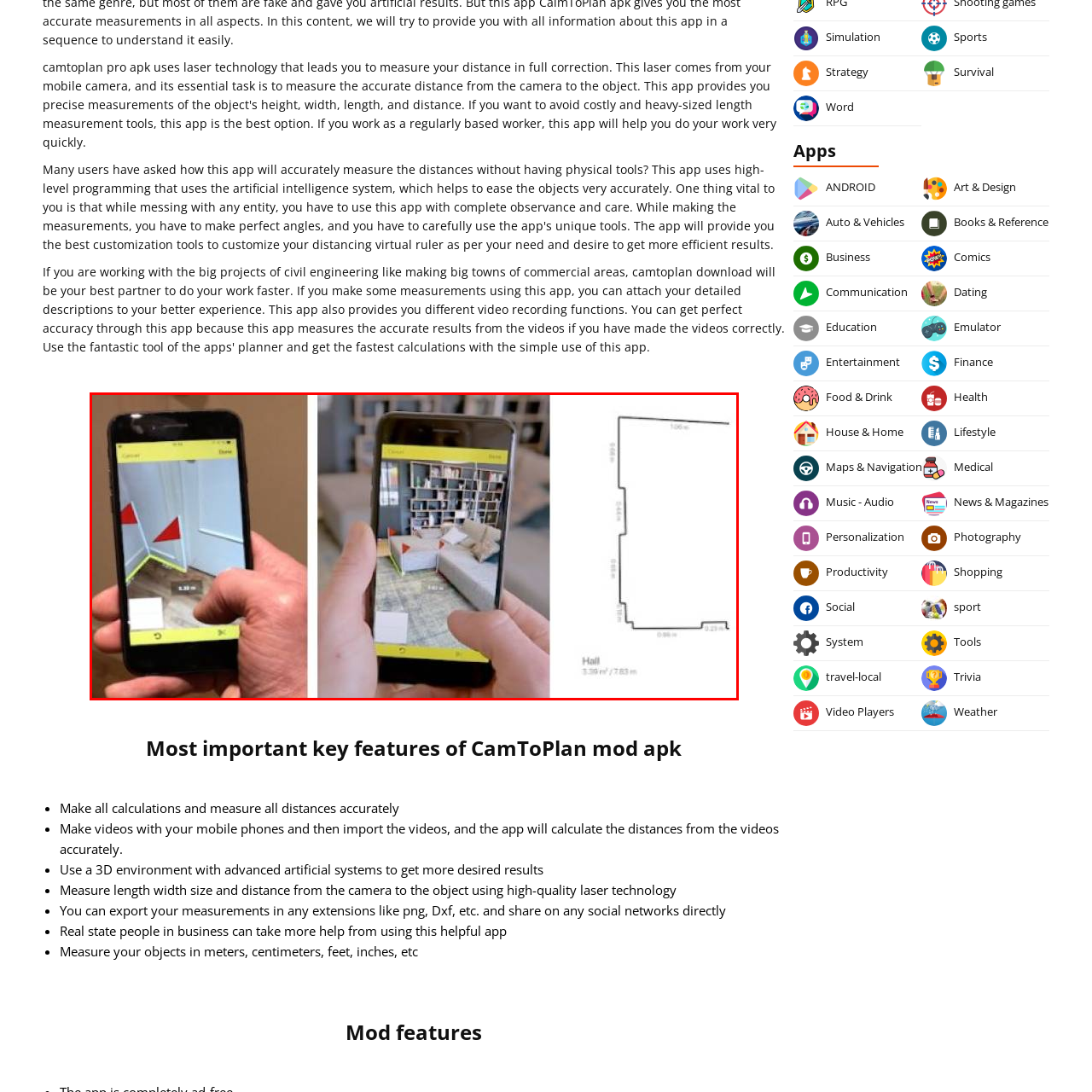Look at the image enclosed by the red boundary and give a detailed answer to the following question, grounding your response in the image's content: 
What is the area of the room in the right panel?

The right panel of the image presents a floor plan generated by the app, which clearly outlines a room layout and provides exact measurements of the area, including 1.39 m².